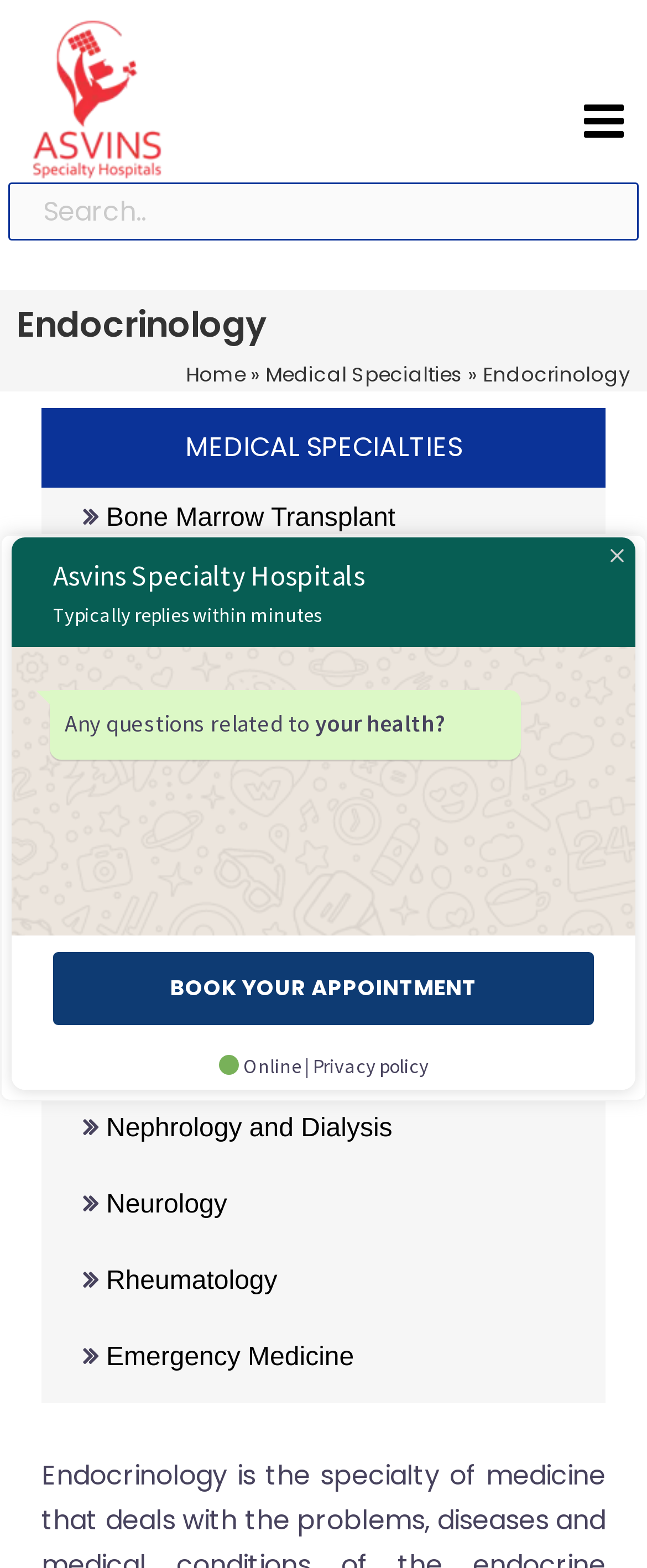Create an elaborate caption that covers all aspects of the webpage.

The webpage is about Endocrinology, a medical specialty that deals with the problems, diseases, and medical conditions of the endocrine system. At the top of the page, there is a banner with a privacy policy notification, which includes three buttons: "Customize", "Reject All", and "Accept All". Below this banner, there is a hospital logo, "Asvins Specialty Hospitals", and a search bar.

The main content of the page is divided into two sections. On the left side, there is a navigation menu with links to different medical specialties, including "Home", "Medical Specialties", "Bone Marrow Transplant", "Chest Medicine", and others. On the right side, there is a heading "Endocrinology" followed by a brief description of the medical specialty.

In the middle of the page, there is a call-to-action button "BOOK YOUR APPOINTMENT" with a blue circle icon next to it. Below this button, there is a text "Typically replies within minutes" and a question "Any questions related to your health?".

At the bottom of the page, there are three images, one of which is a hospital logo, and two others are decorative icons. There is also a text "Online | Privacy policy" with a link to the privacy policy page.